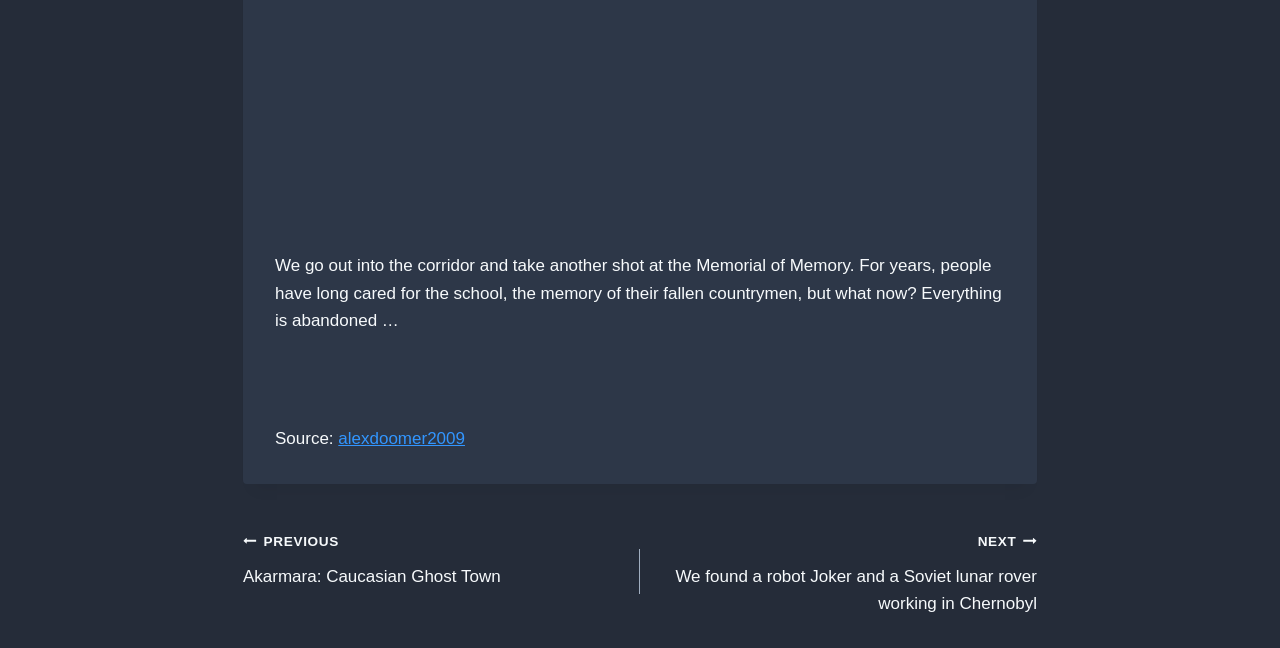What is the category of the post?
Give a thorough and detailed response to the question.

The category of the post can be found in the navigation element with bounding box coordinates [0.19, 0.813, 0.81, 0.952], which contains the text 'Posts'.